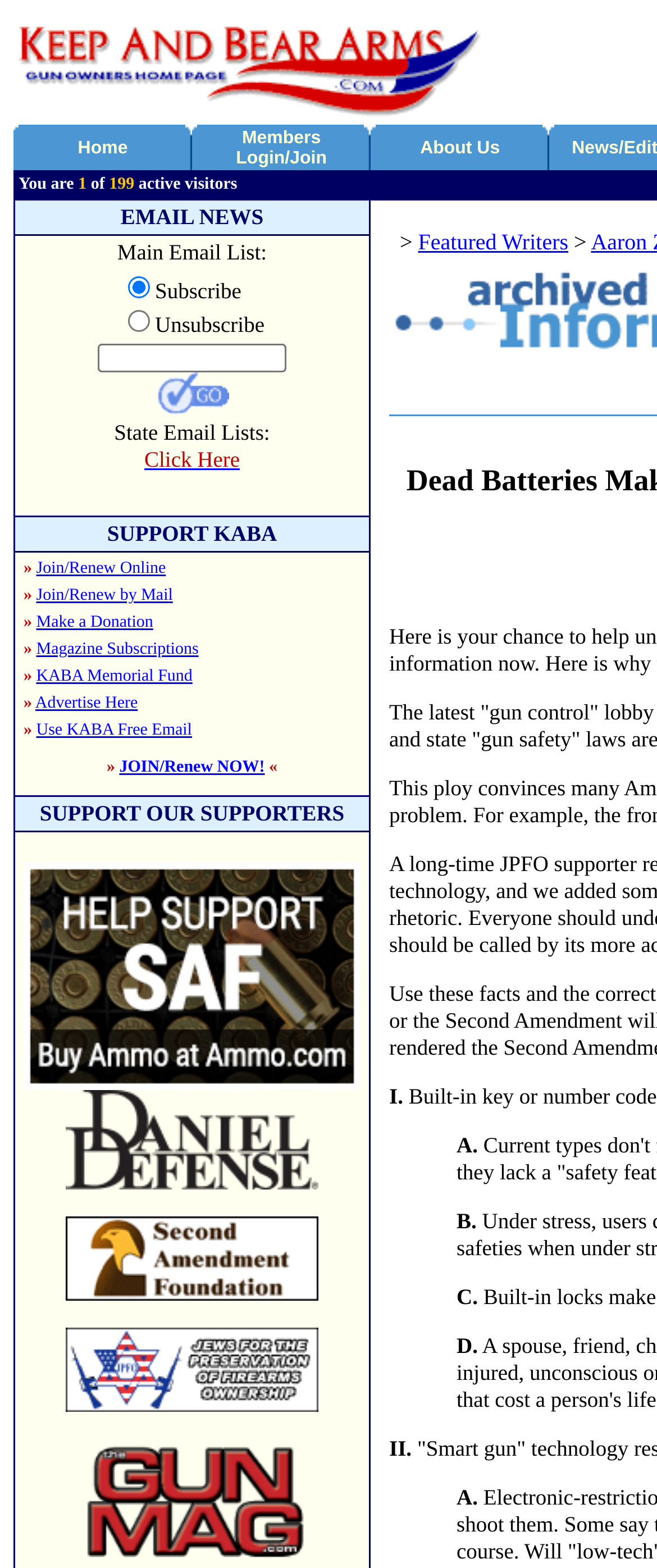Can you find the bounding box coordinates for the element to click on to achieve the instruction: "Subscribe to the main email list"?

[0.195, 0.176, 0.228, 0.19]